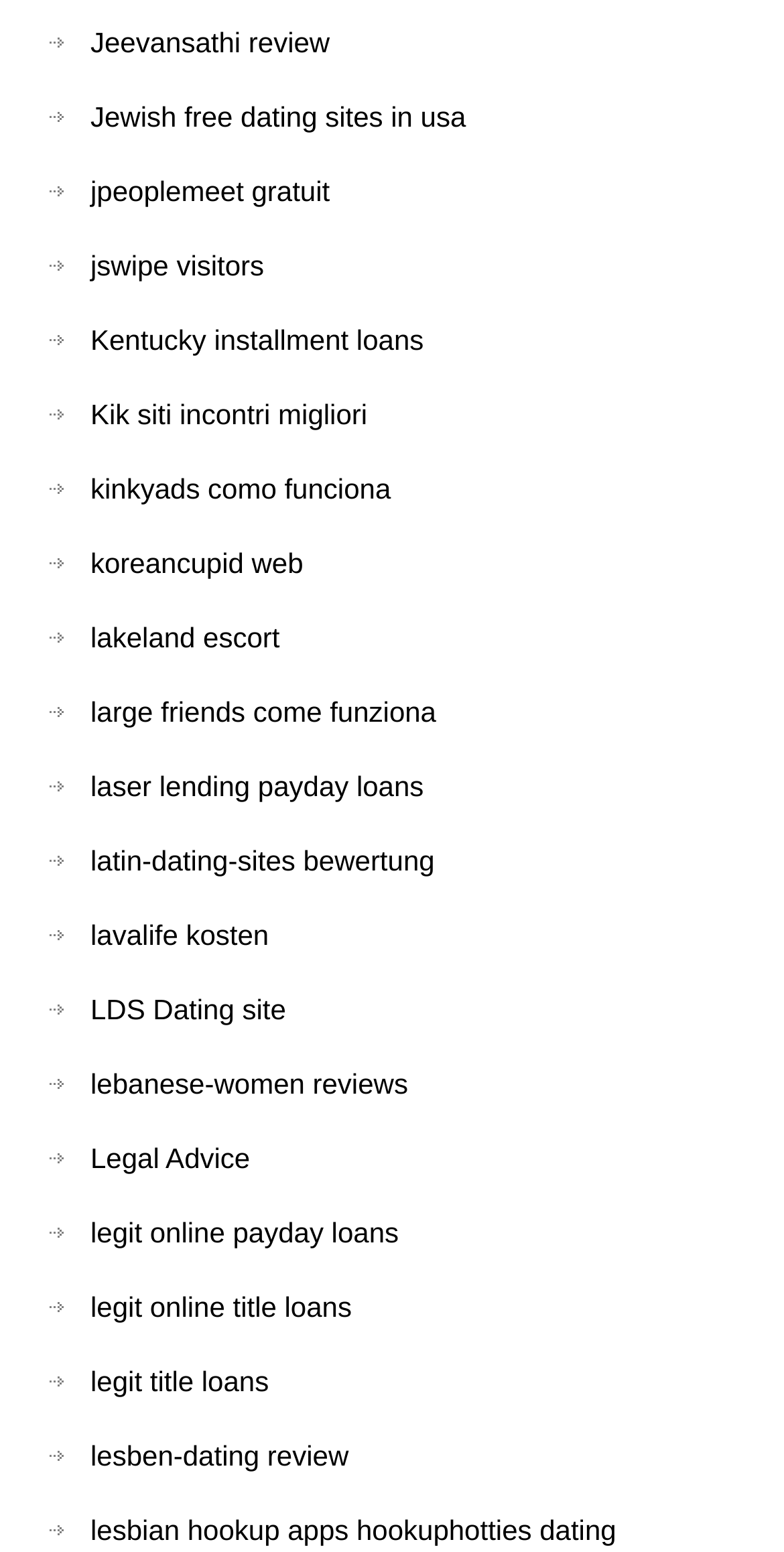Please determine the bounding box coordinates of the clickable area required to carry out the following instruction: "Visit Jeevansathi review". The coordinates must be four float numbers between 0 and 1, represented as [left, top, right, bottom].

[0.115, 0.016, 0.421, 0.037]